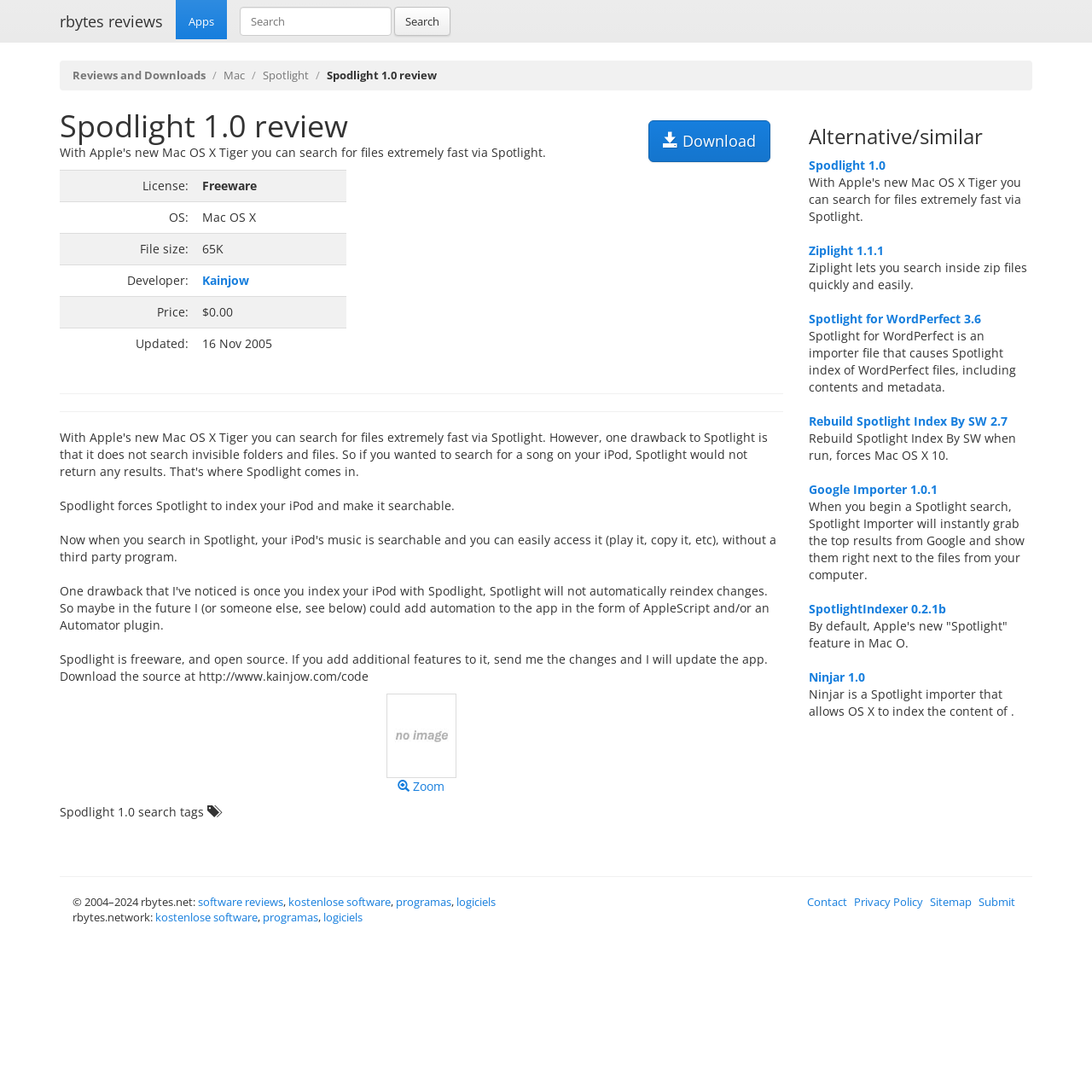Find the bounding box coordinates for the area that must be clicked to perform this action: "View alternative spotlight software".

[0.74, 0.114, 0.945, 0.136]